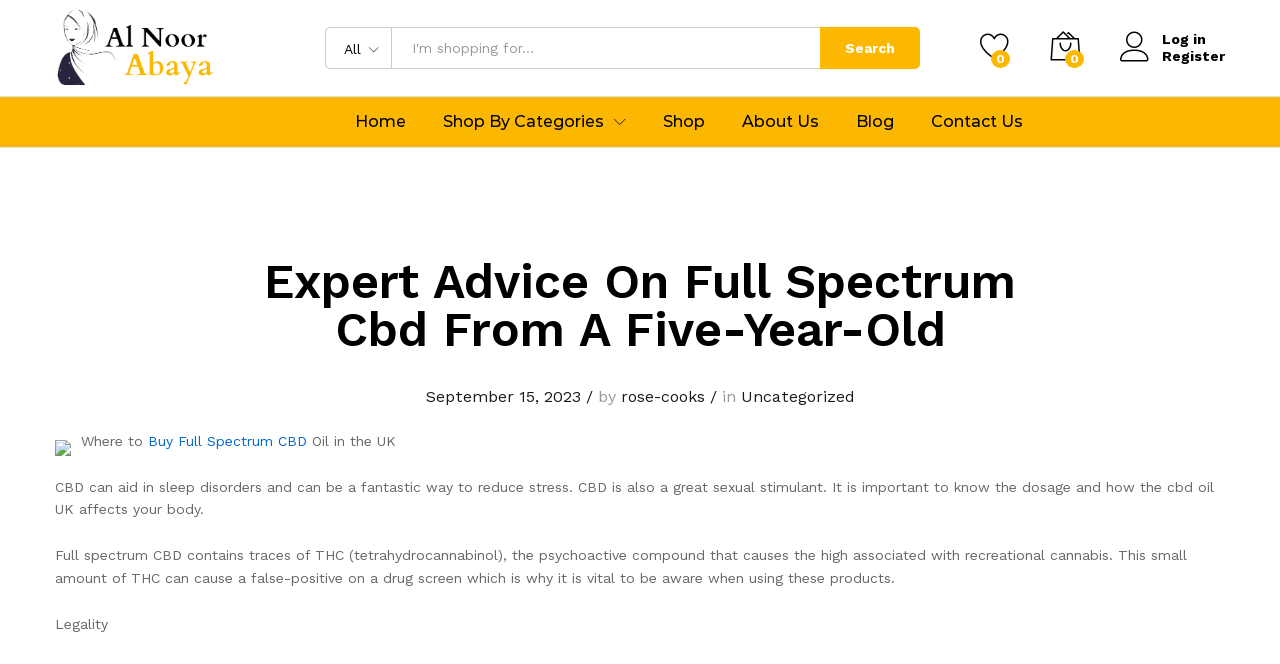Provide a thorough summary of the webpage.

The webpage appears to be a blog post or article about full spectrum CBD oil, specifically discussing its benefits and importance of knowing the dosage. At the top of the page, there is a header section with a logo image and a link to the website's homepage. Below the header, there is a search bar with a combobox and a search button.

To the right of the search bar, there are several links, including login and register options, as well as social media icons. Below these links, there is a navigation menu with links to different sections of the website, including the home page, shop, about us, blog, and contact us.

The main content of the page is a blog post titled "Expert Advice On Full Spectrum Cbd From A Five-Year-Old". The post is dated September 15, 2023, and is written by "rose-cooks". The post is categorized under "Uncategorized" and has a small image to the left of the title.

The post itself discusses the benefits of full spectrum CBD oil, including its ability to aid in sleep disorders and reduce stress. It also mentions that CBD can be a great sexual stimulant. The post then goes on to discuss the importance of knowing the dosage and how the CBD oil affects the body.

There are two paragraphs of text in the post, with the first paragraph discussing the benefits of full spectrum CBD oil and the second paragraph discussing the legality of the product, specifically the presence of THC and the potential for false-positive drug screens.